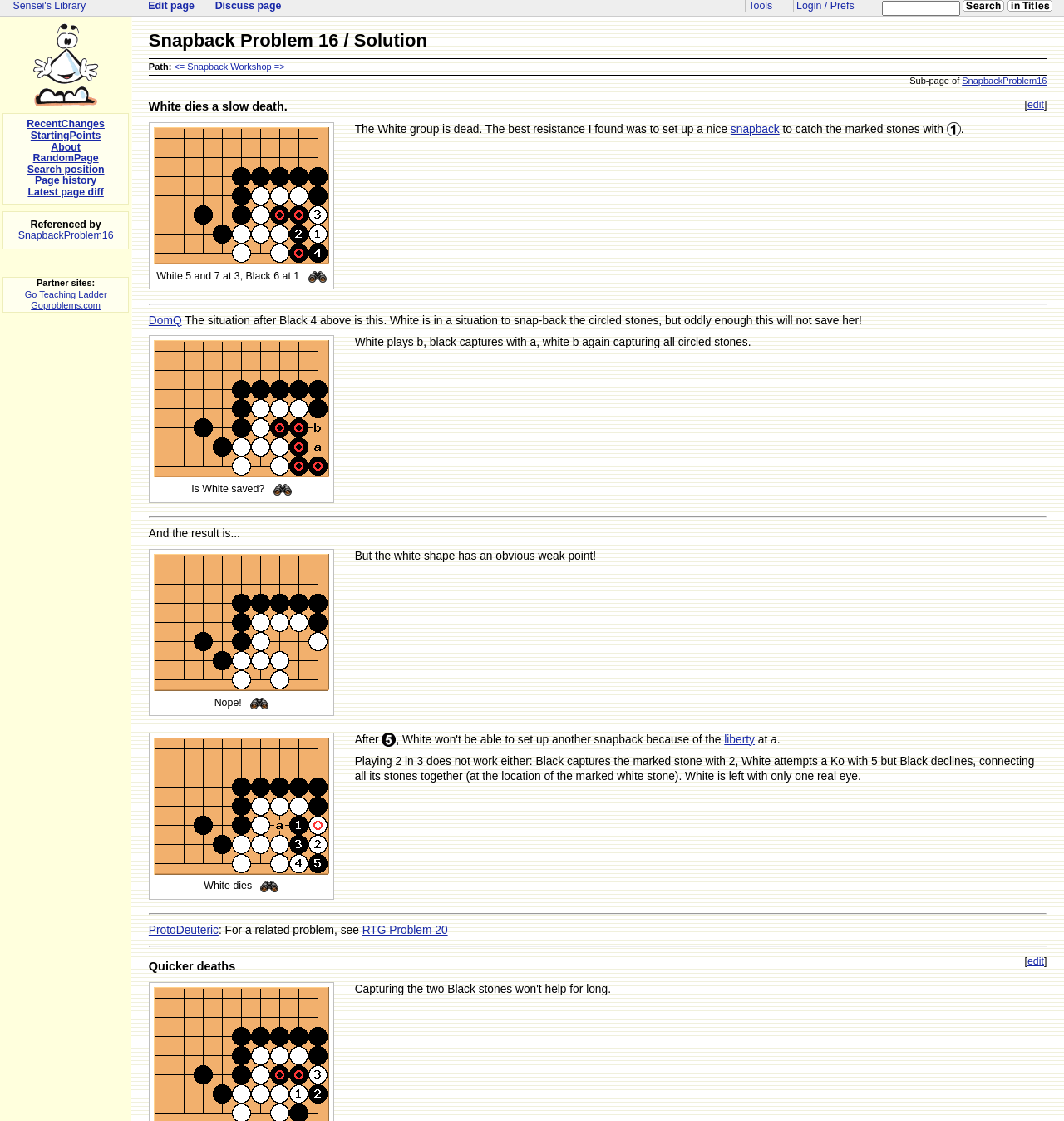What is the function of the 'Edit page' link?
Answer the question based on the image using a single word or a brief phrase.

To edit the page